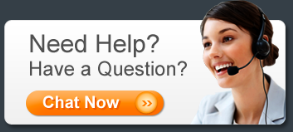What happens when the button is clicked?
With the help of the image, please provide a detailed response to the question.

When the button is clicked, a chat is initiated, as indicated by the smaller arrow below the primary prompt, making it clear to users that they can easily connect with support and get help with their academic assignments and case studies.